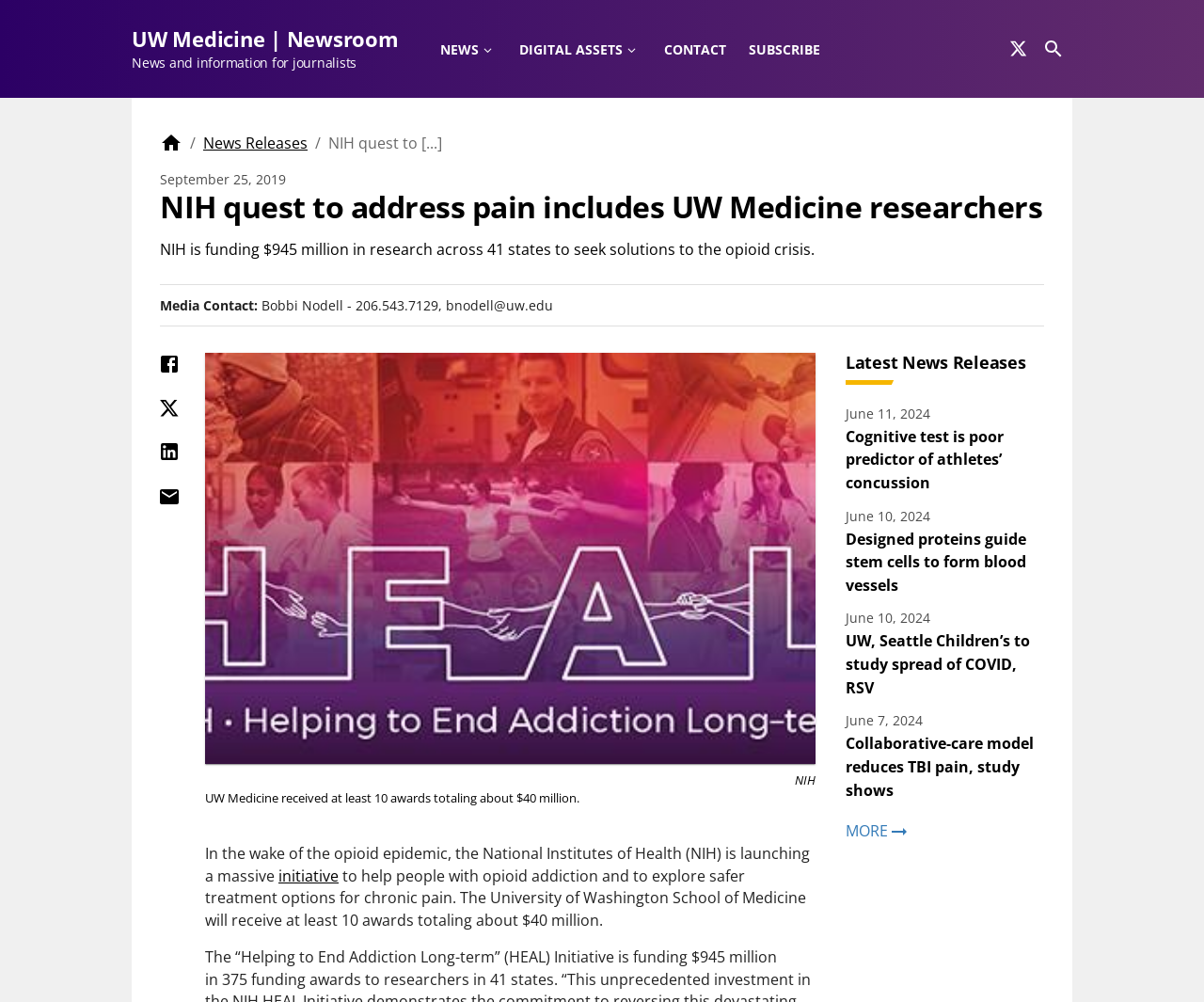Extract the bounding box of the UI element described as: "initiative".

[0.231, 0.864, 0.281, 0.884]